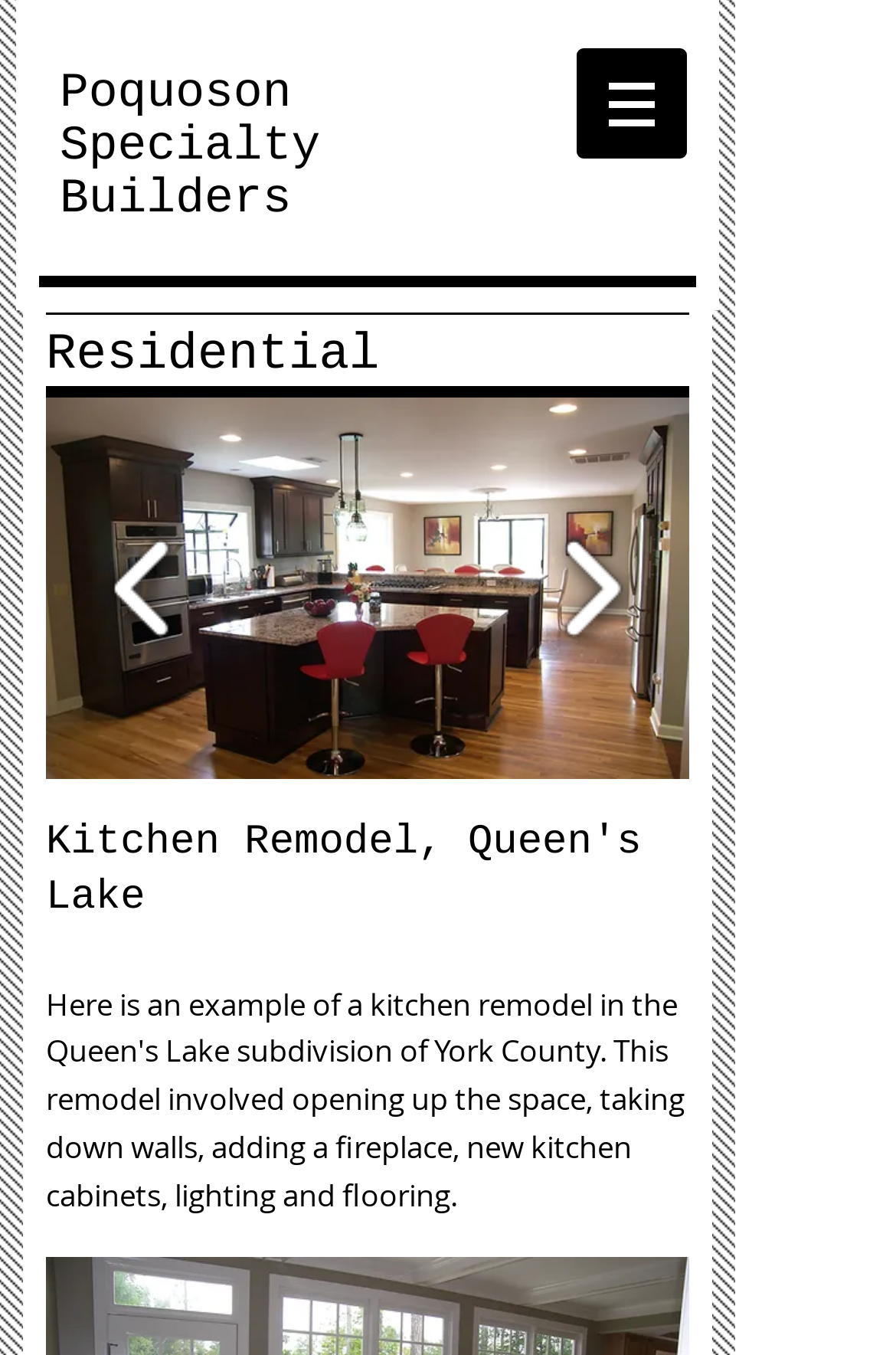Find and provide the bounding box coordinates for the UI element described here: "parent_node: 1/4 aria-label="play"". The coordinates should be given as four float numbers between 0 and 1: [left, top, right, bottom].

[0.637, 0.533, 0.688, 0.559]